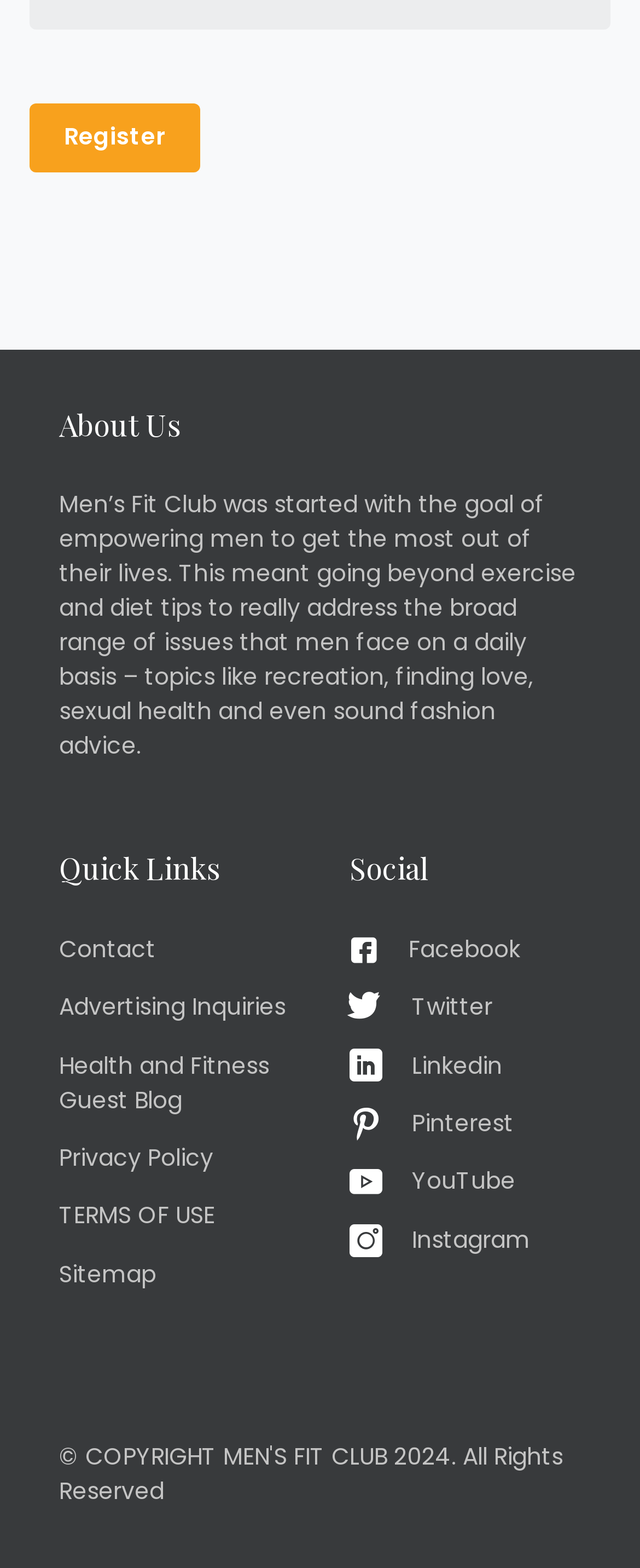Given the description "TERMS OF USE", provide the bounding box coordinates of the corresponding UI element.

[0.092, 0.765, 0.454, 0.787]